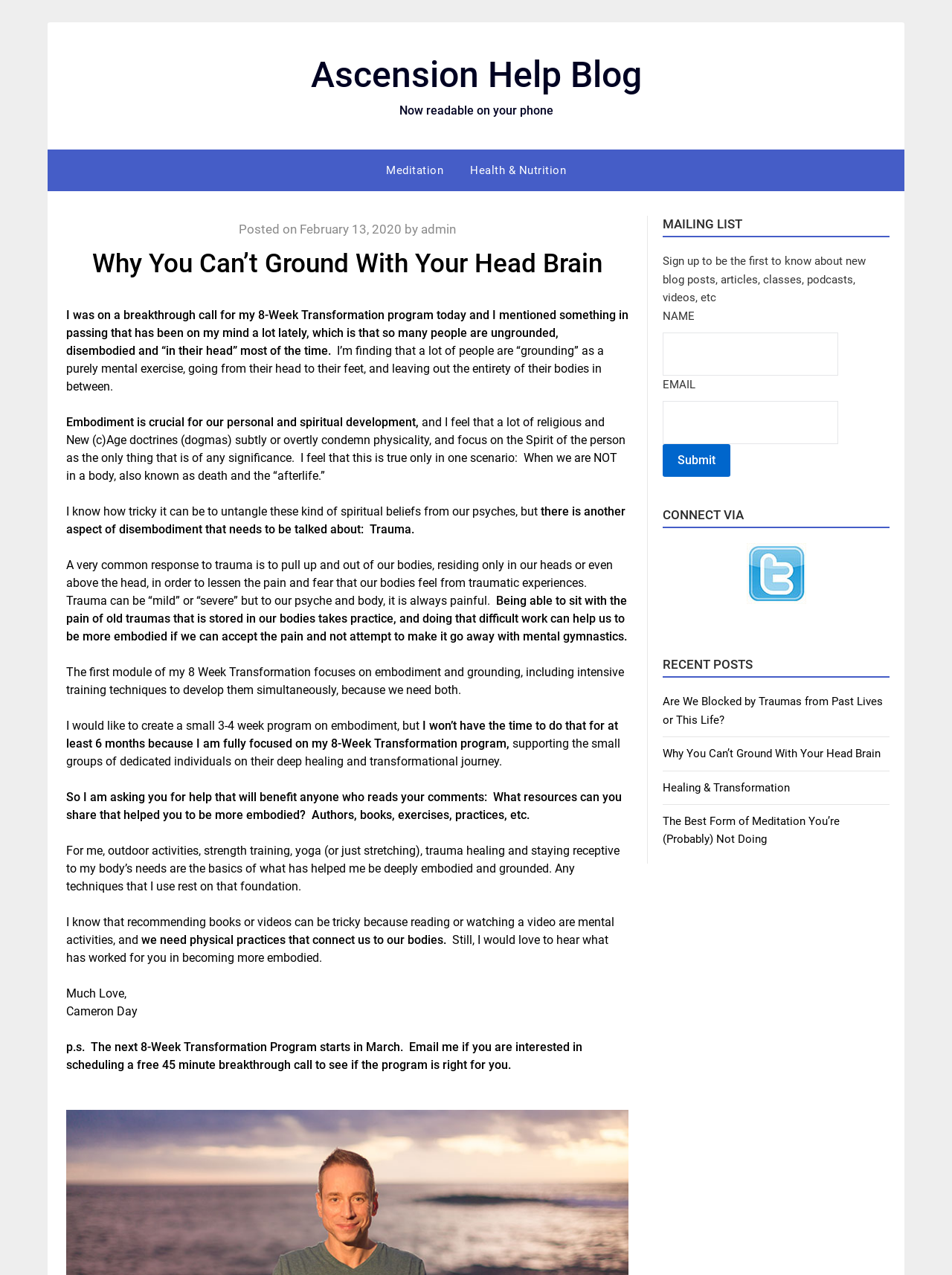Please determine the bounding box coordinates of the area that needs to be clicked to complete this task: 'Click on the 'Twitter' link'. The coordinates must be four float numbers between 0 and 1, formatted as [left, top, right, bottom].

[0.784, 0.466, 0.847, 0.476]